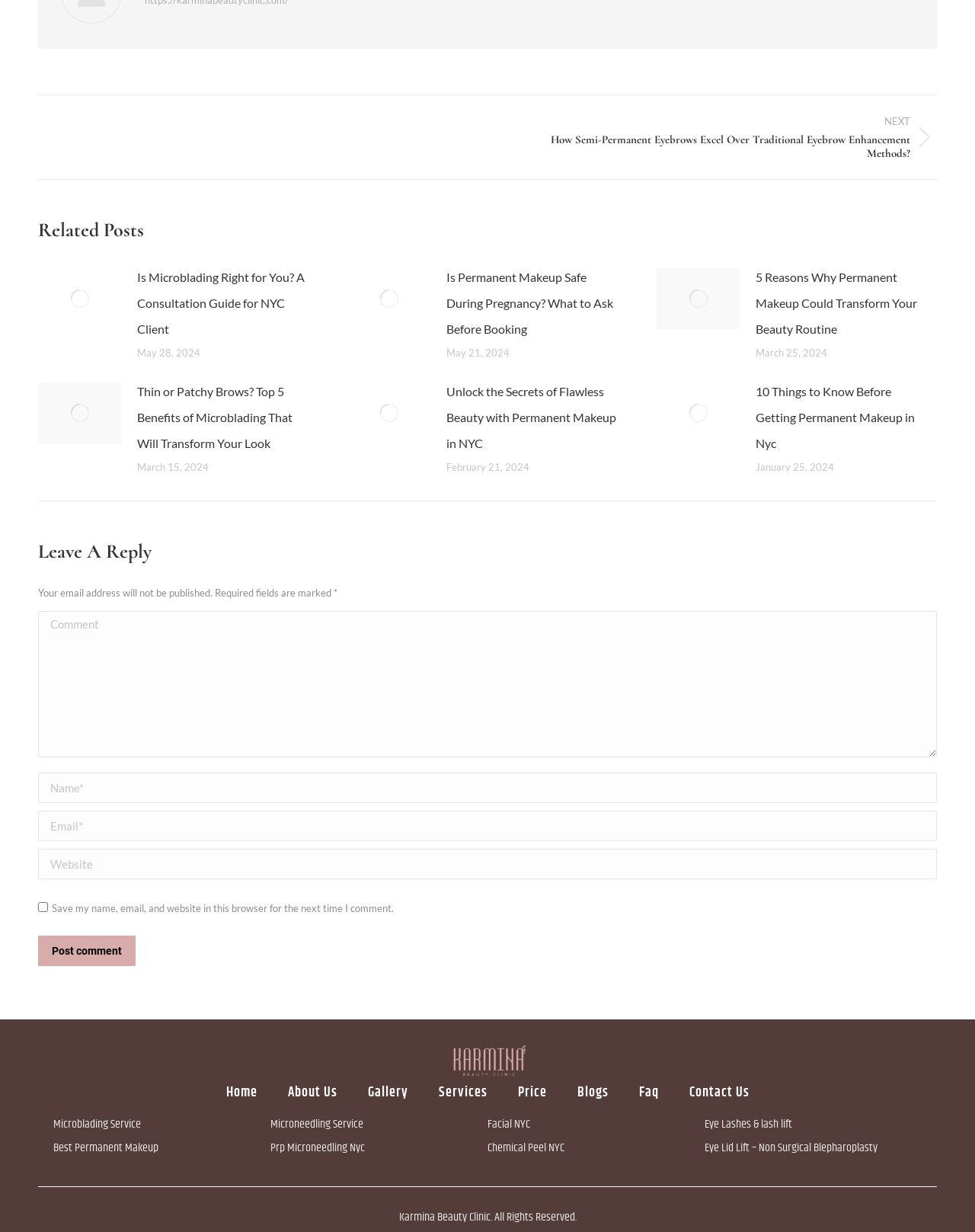Based on the image, give a detailed response to the question: What is the topic of the post '5 Reasons Why Permanent Makeup Could Transform Your Beauty Routine'?

Based on the title of the post, I can infer that the topic of the post '5 Reasons Why Permanent Makeup Could Transform Your Beauty Routine' is related to permanent makeup and its benefits.